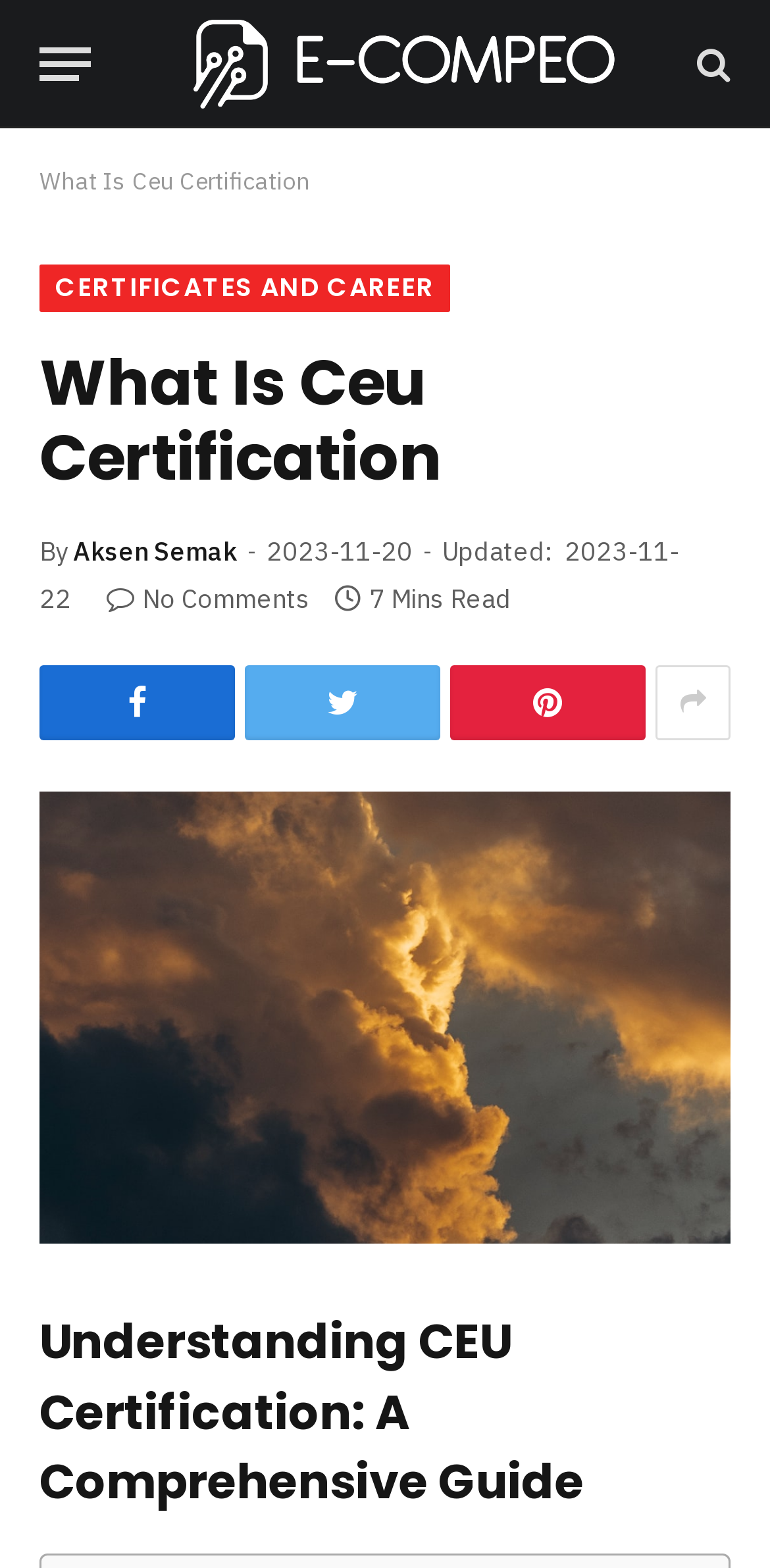Return the bounding box coordinates of the UI element that corresponds to this description: "No Comments". The coordinates must be given as four float numbers in the range of 0 and 1, [left, top, right, bottom].

[0.138, 0.372, 0.403, 0.393]